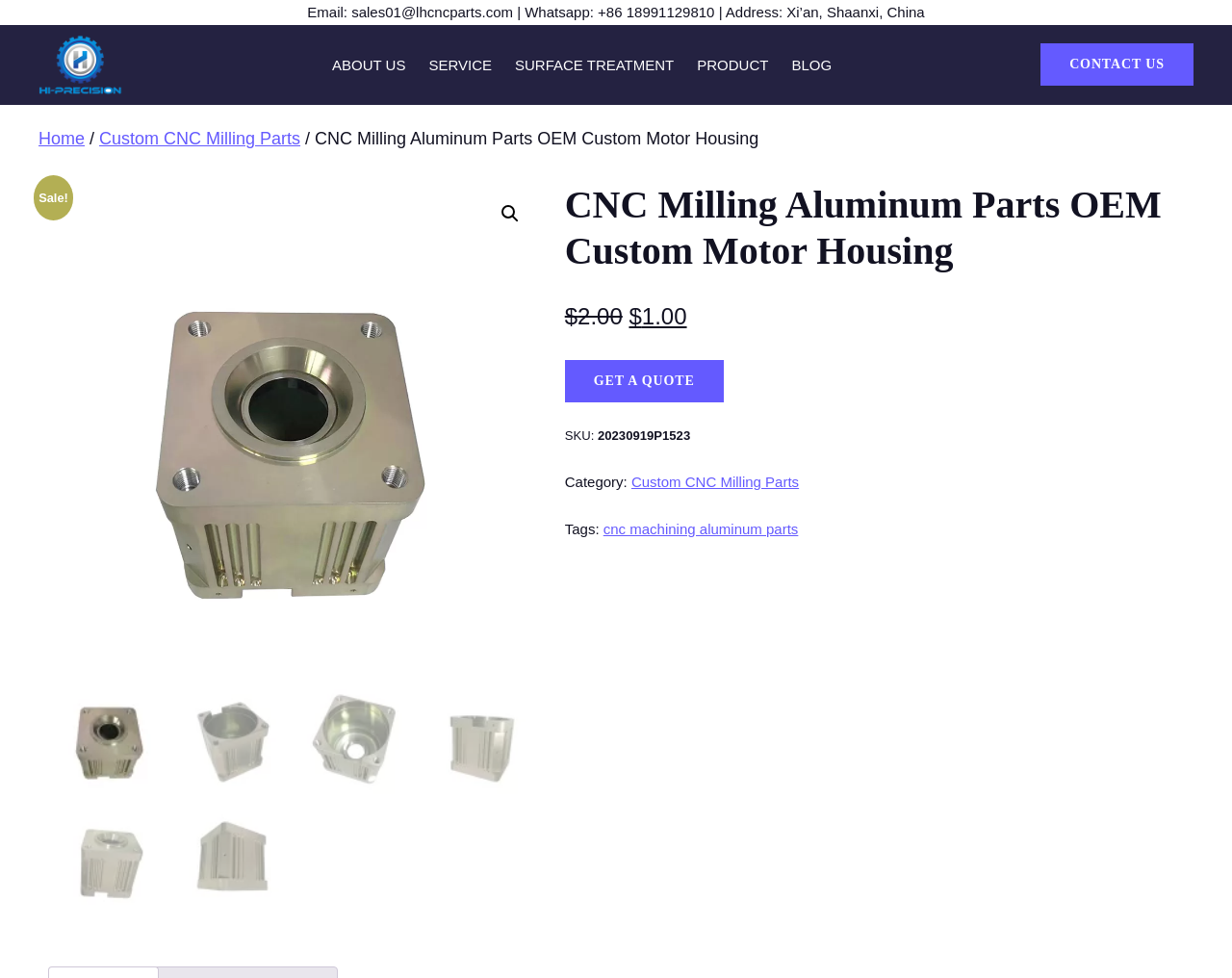Locate the bounding box of the UI element based on this description: "ABOUT US". Provide four float numbers between 0 and 1 as [left, top, right, bottom].

[0.27, 0.054, 0.329, 0.079]